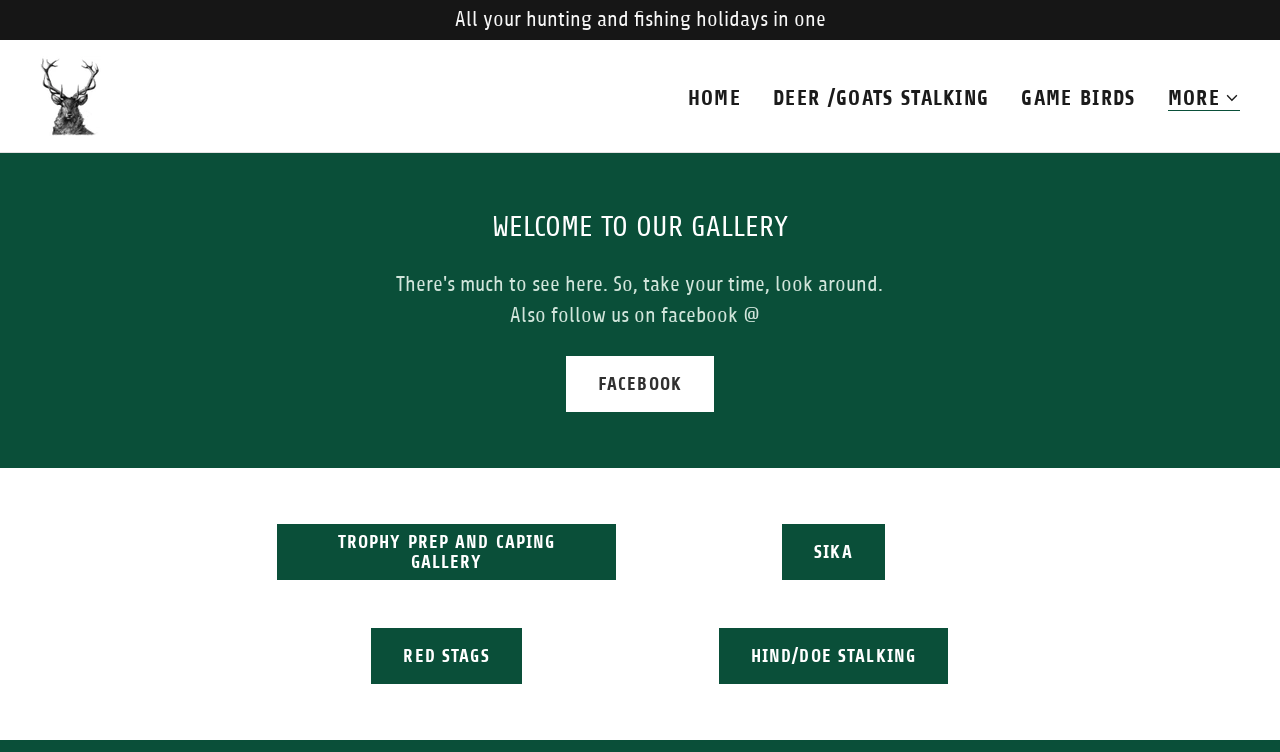Refer to the image and provide an in-depth answer to the question: 
What type of game birds are mentioned?

Although the webpage has a link to 'GAME BIRDS', it does not specifically mention what type of game birds are referred to.